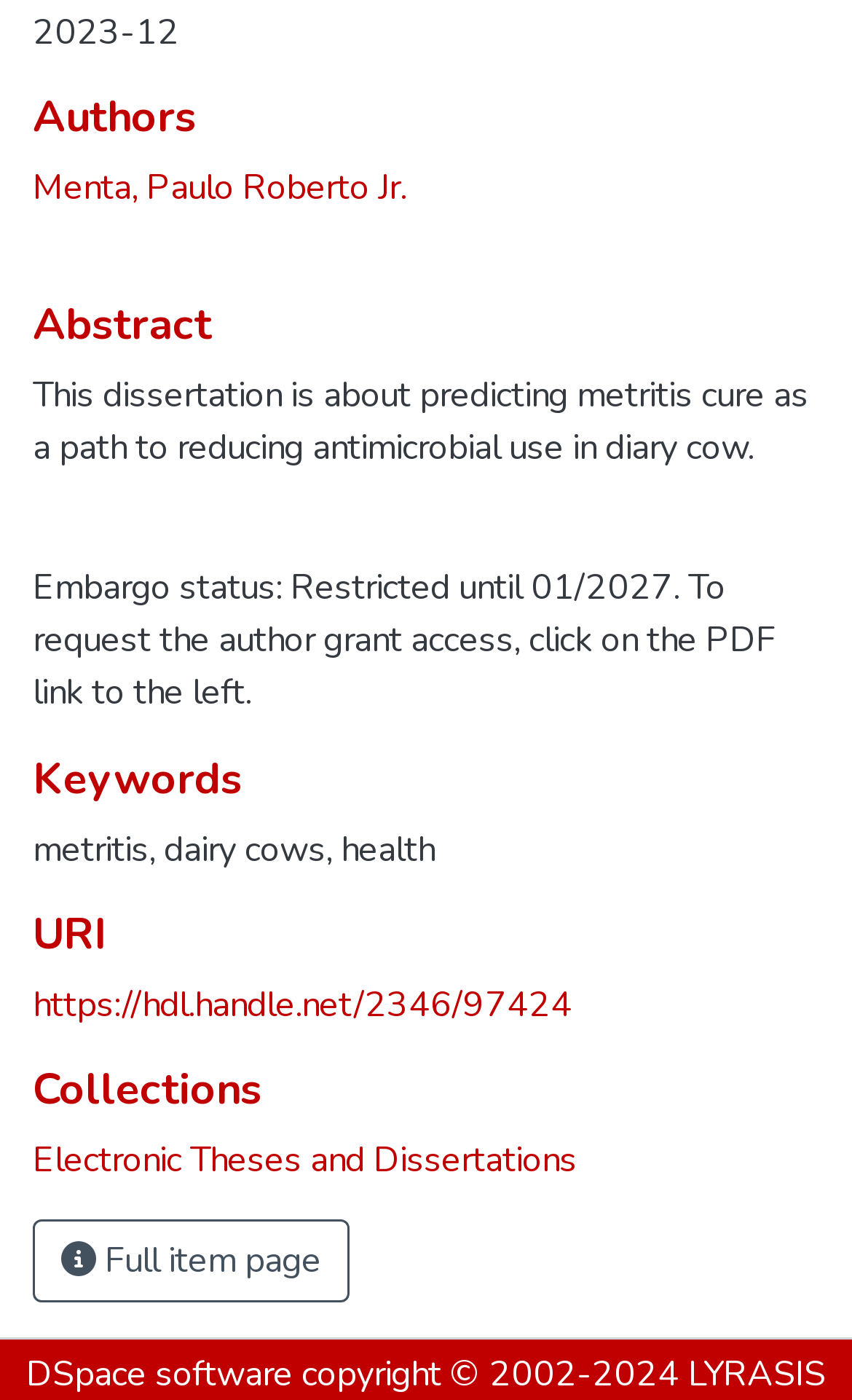Consider the image and give a detailed and elaborate answer to the question: 
What is the date mentioned at the top?

The date '2023-12' is mentioned at the top of the webpage, which can be found in the StaticText element with bounding box coordinates [0.038, 0.006, 0.21, 0.04].